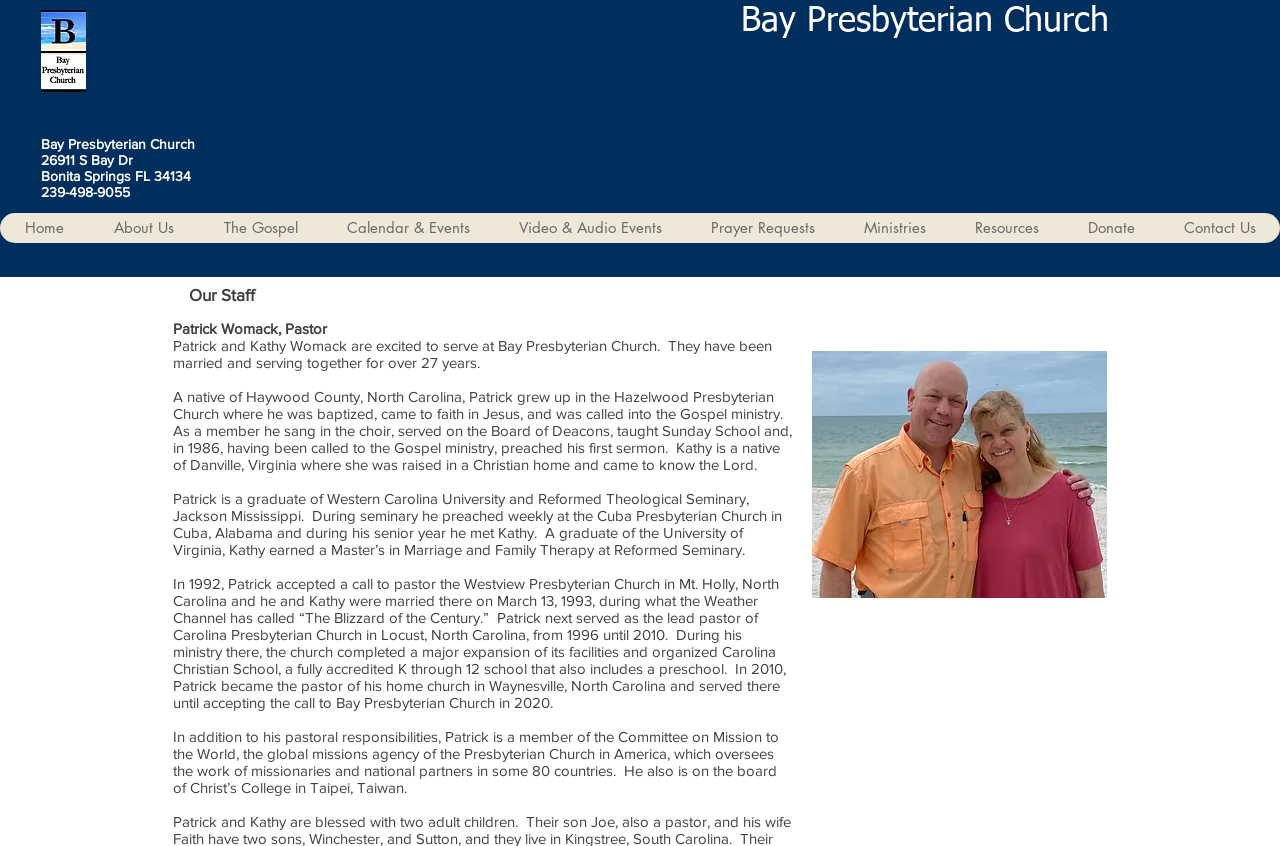Pinpoint the bounding box coordinates of the clickable area necessary to execute the following instruction: "View The Gospel". The coordinates should be given as four float numbers between 0 and 1, namely [left, top, right, bottom].

[0.155, 0.252, 0.252, 0.287]